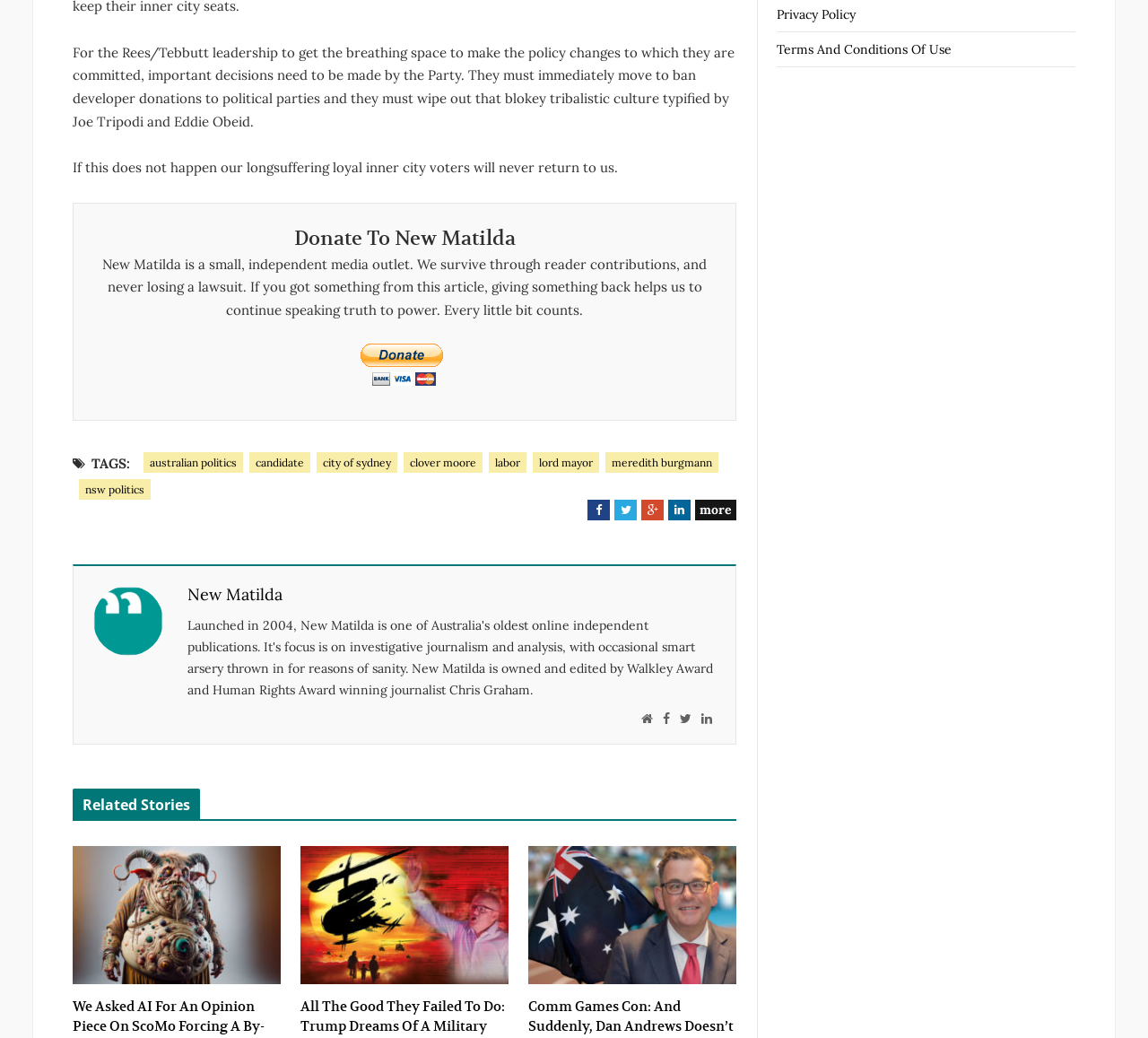From the webpage screenshot, predict the bounding box of the UI element that matches this description: "Terms And Conditions Of Use".

[0.677, 0.04, 0.829, 0.056]